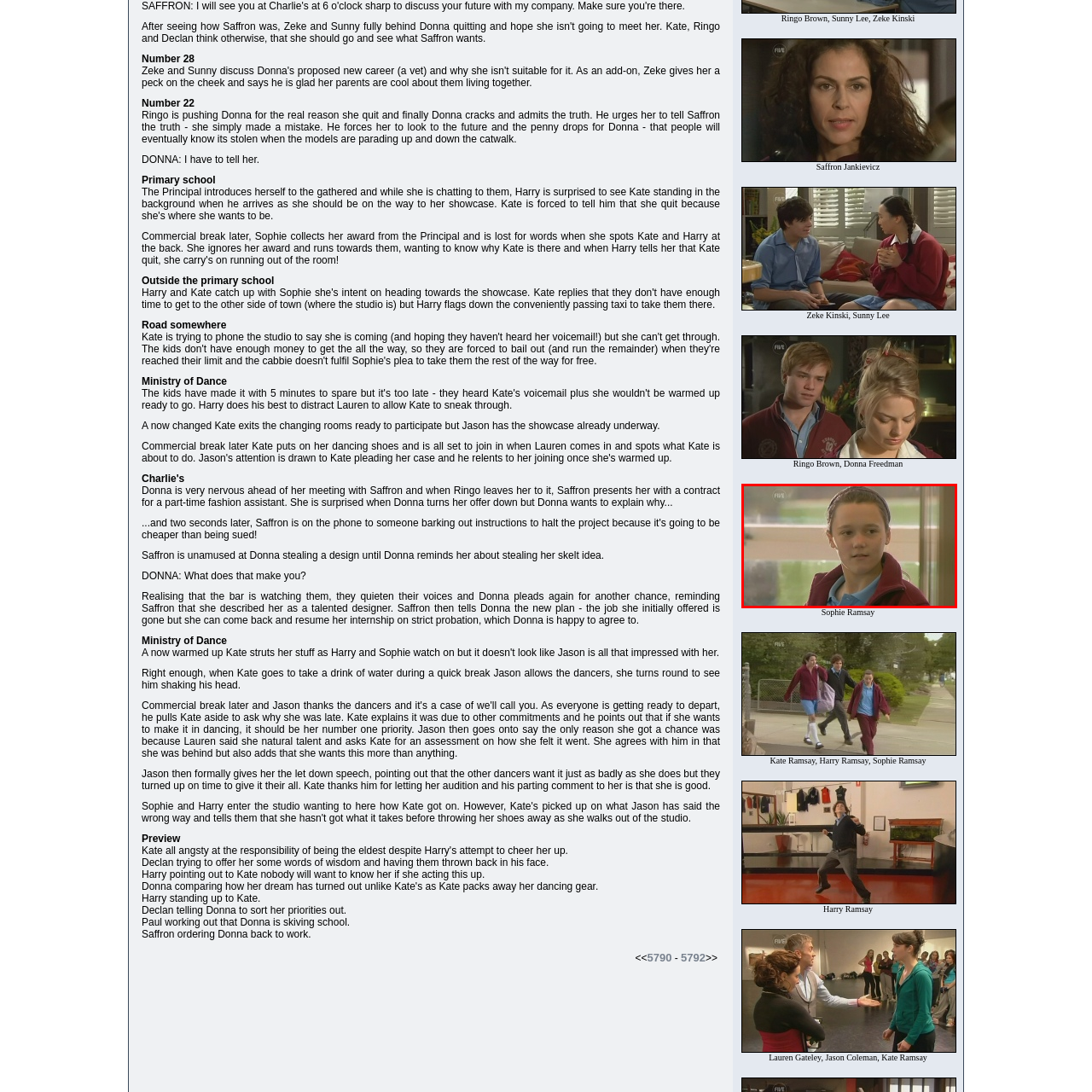What is the theme of this episode of 'Neighbours'?
Inspect the image area outlined by the red bounding box and deliver a detailed response to the question, based on the elements you observe.

According to the caption, this episode captures the essence of youth and the challenges it brings, reflecting the intricate dynamics of relationships among the show's characters, which suggests that the theme of this episode revolves around youth and relationships.